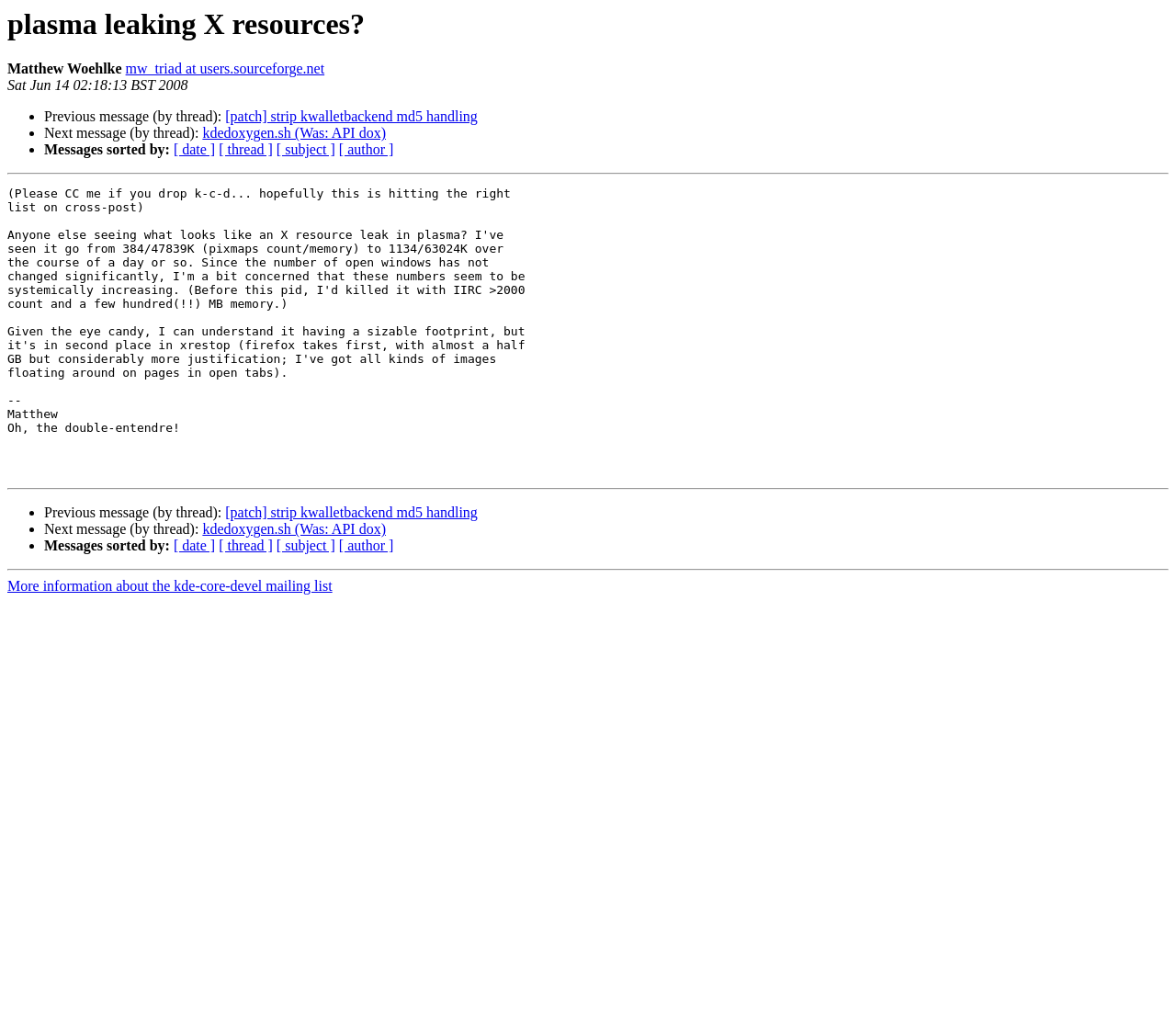Please determine the bounding box coordinates of the element's region to click for the following instruction: "View author's profile".

[0.107, 0.059, 0.276, 0.074]